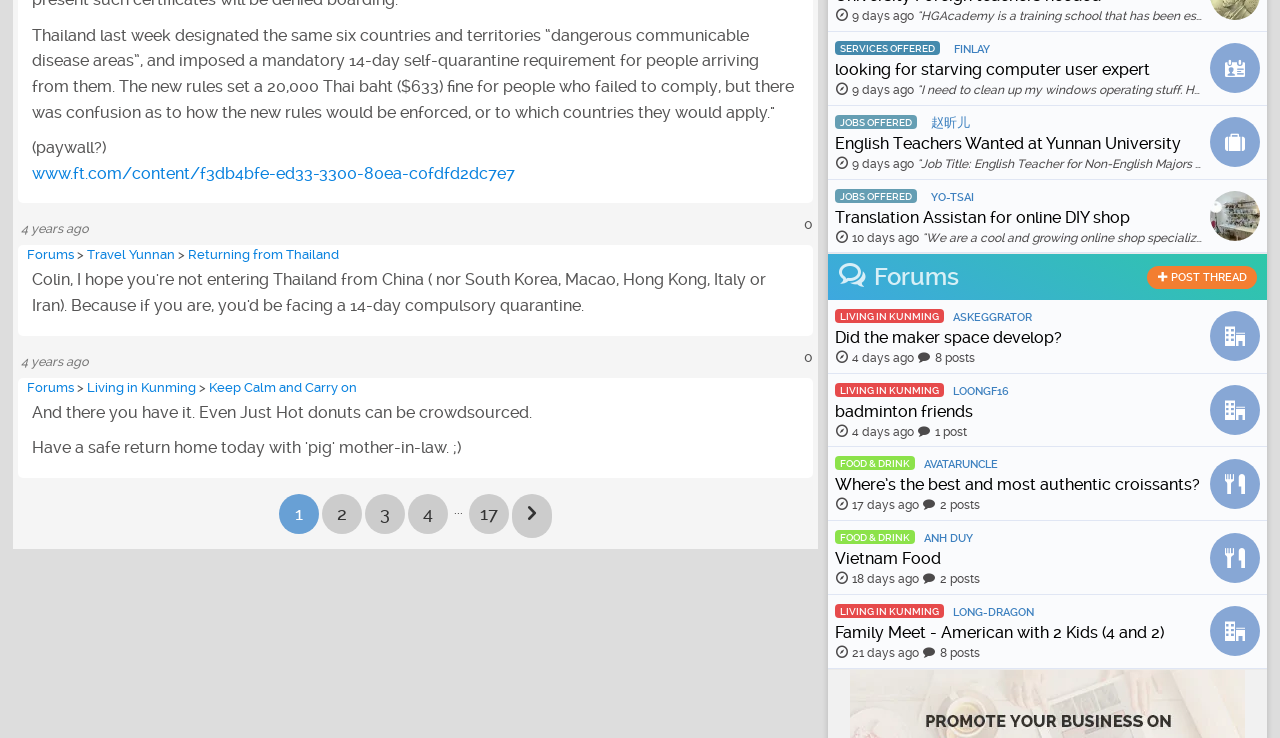Find the bounding box coordinates of the area to click in order to follow the instruction: "Click on 'Travel Yunnan'".

[0.068, 0.335, 0.137, 0.356]